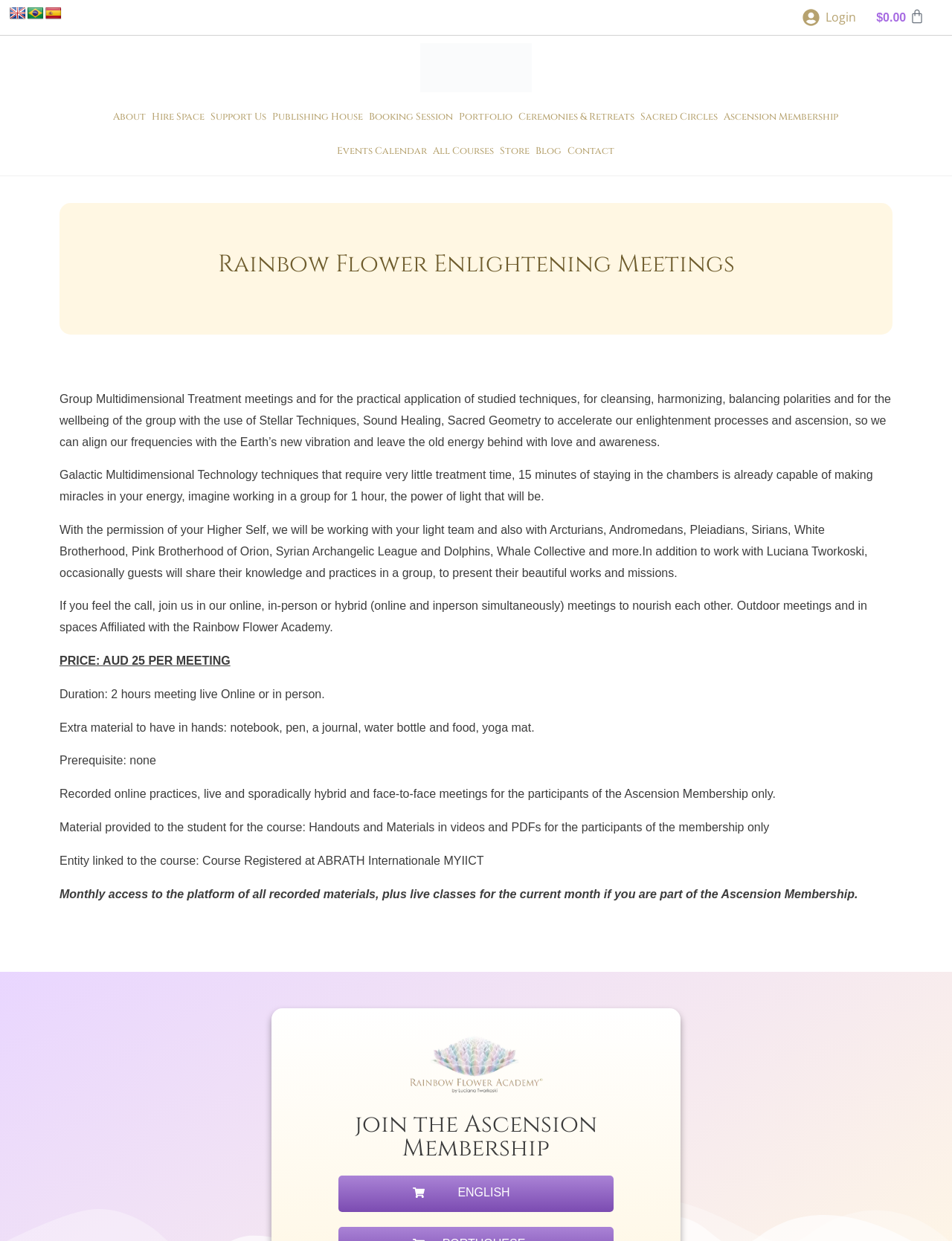Please identify the bounding box coordinates of the region to click in order to complete the given instruction: "View the portfolio". The coordinates should be four float numbers between 0 and 1, i.e., [left, top, right, bottom].

[0.479, 0.08, 0.542, 0.108]